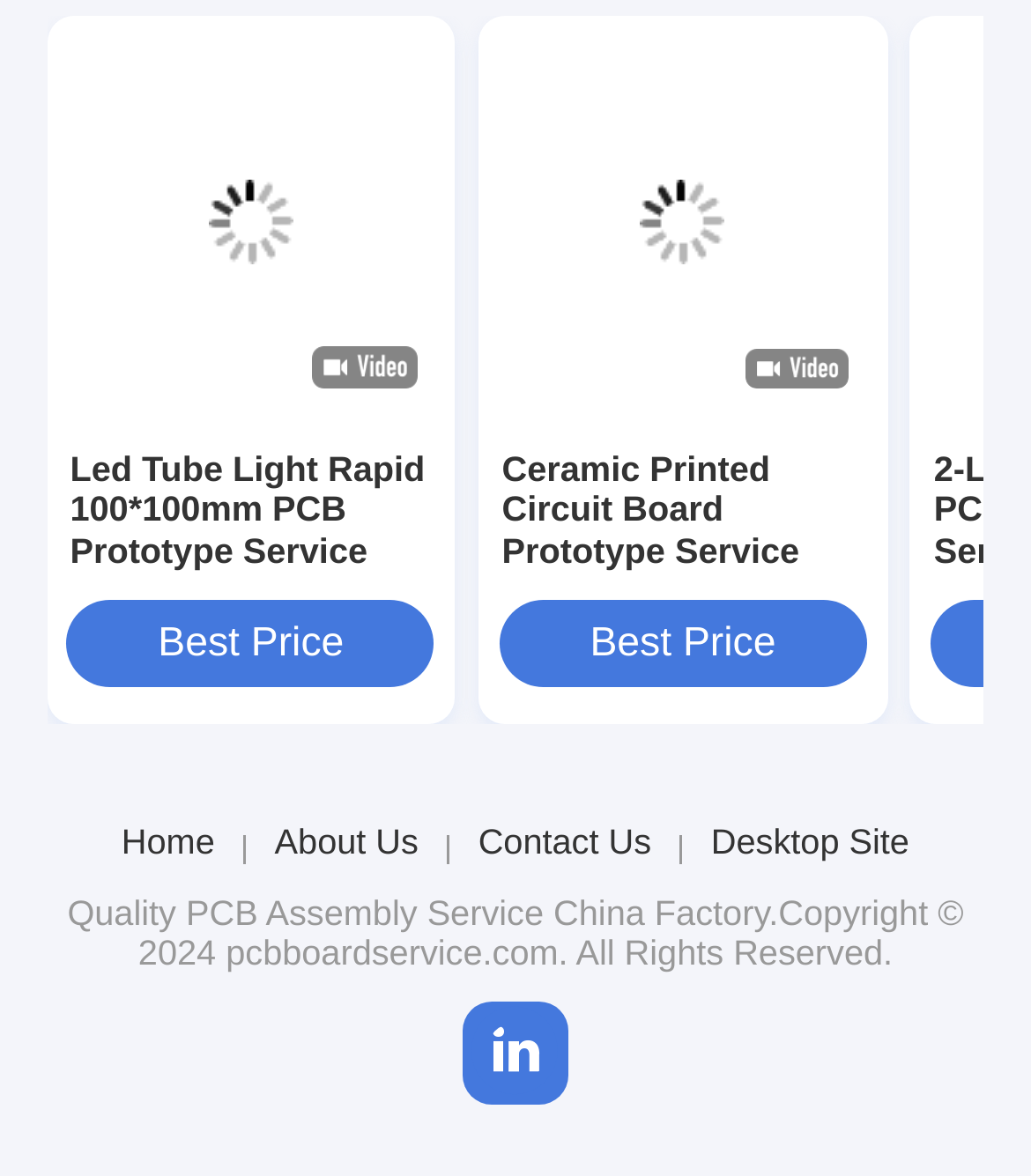Determine the bounding box coordinates of the clickable element necessary to fulfill the instruction: "Go to Home page". Provide the coordinates as four float numbers within the 0 to 1 range, i.e., [left, top, right, bottom].

[0.118, 0.699, 0.208, 0.734]